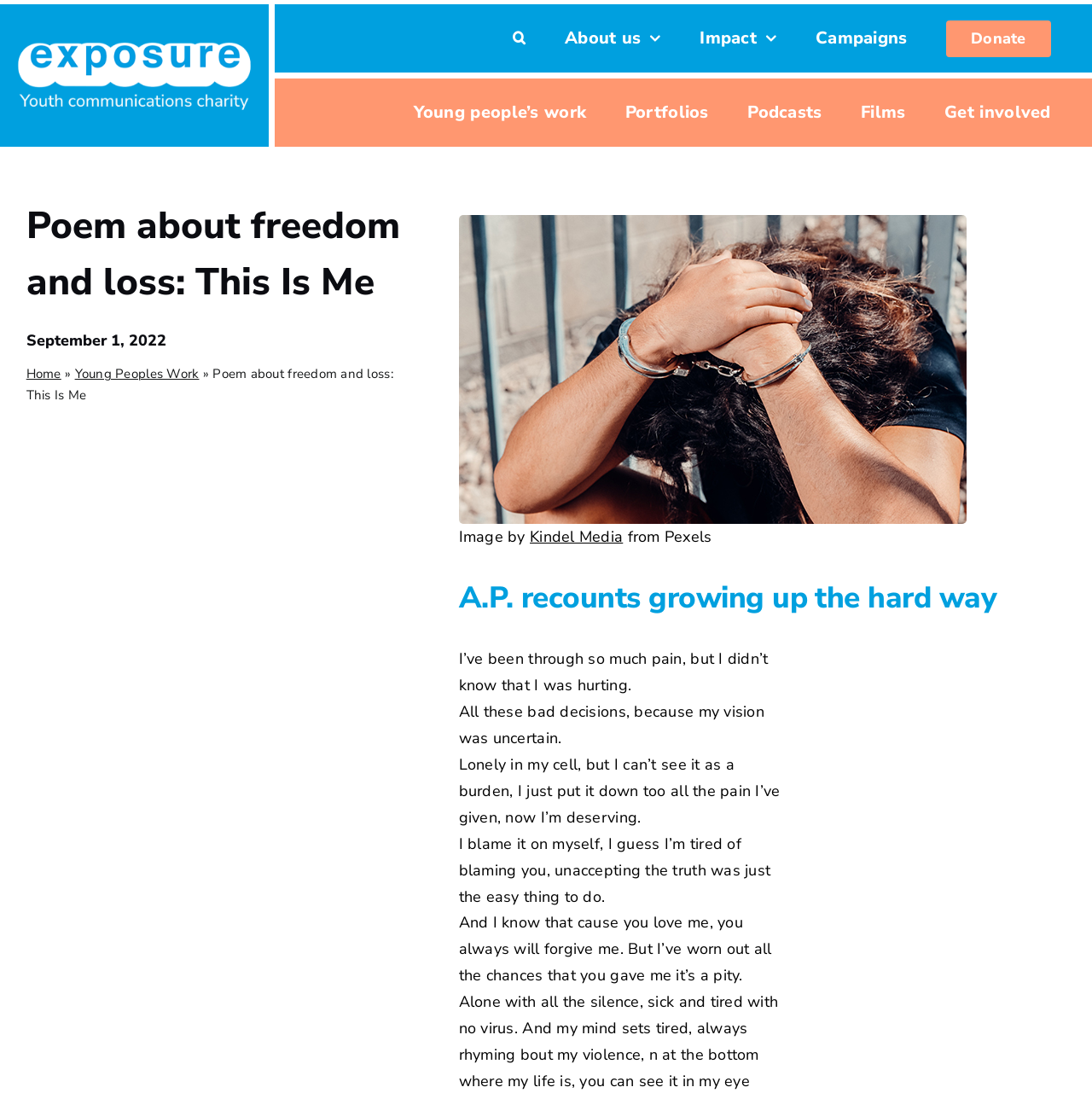Could you locate the bounding box coordinates for the section that should be clicked to accomplish this task: "View the 'Young people’s work' page".

[0.379, 0.072, 0.537, 0.134]